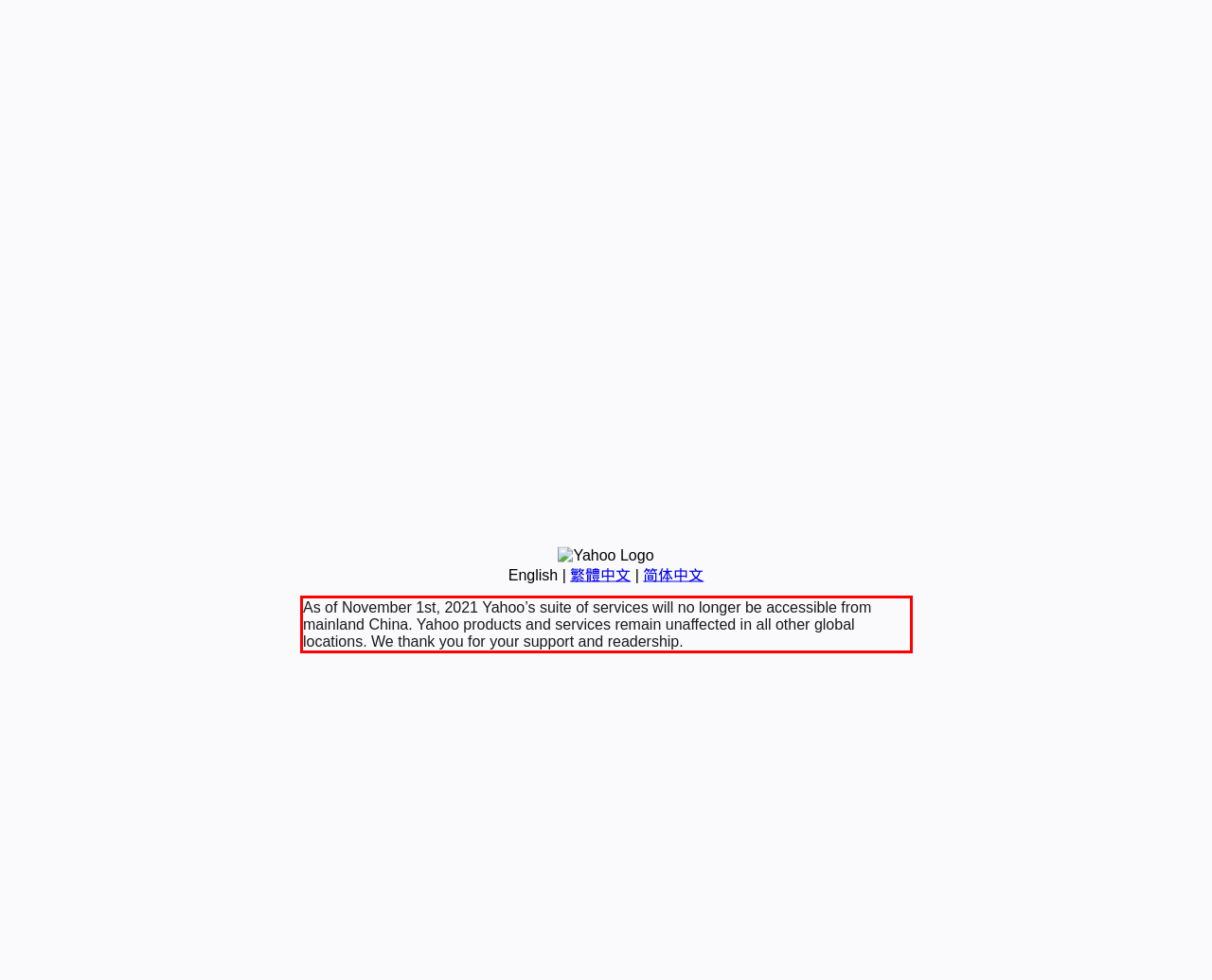Using the provided screenshot of a webpage, recognize and generate the text found within the red rectangle bounding box.

As of November 1st, 2021 Yahoo’s suite of services will no longer be accessible from mainland China. Yahoo products and services remain unaffected in all other global locations. We thank you for your support and readership.